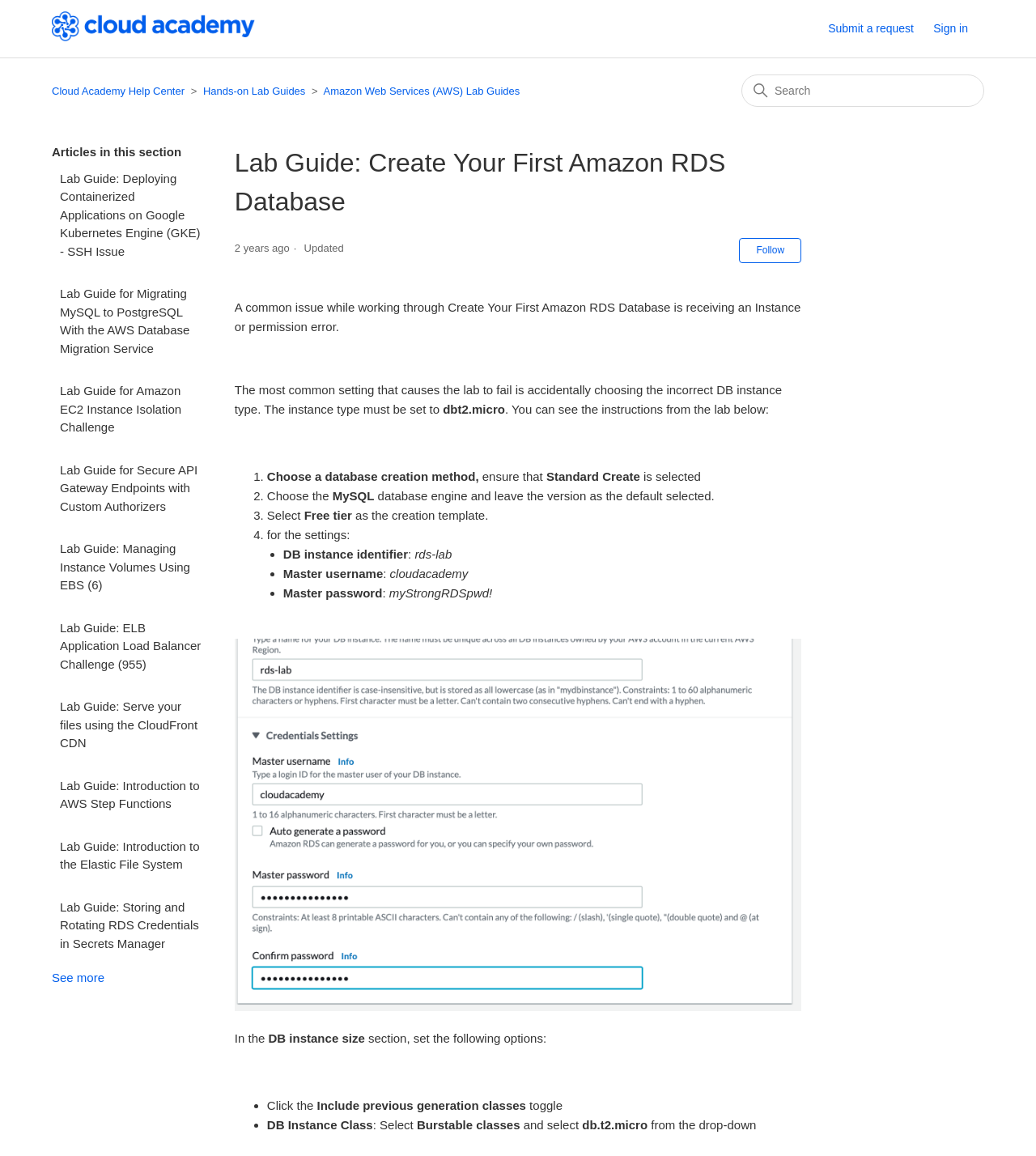Identify the bounding box coordinates for the element you need to click to achieve the following task: "Follow this article". The coordinates must be four float values ranging from 0 to 1, formatted as [left, top, right, bottom].

[0.714, 0.206, 0.774, 0.227]